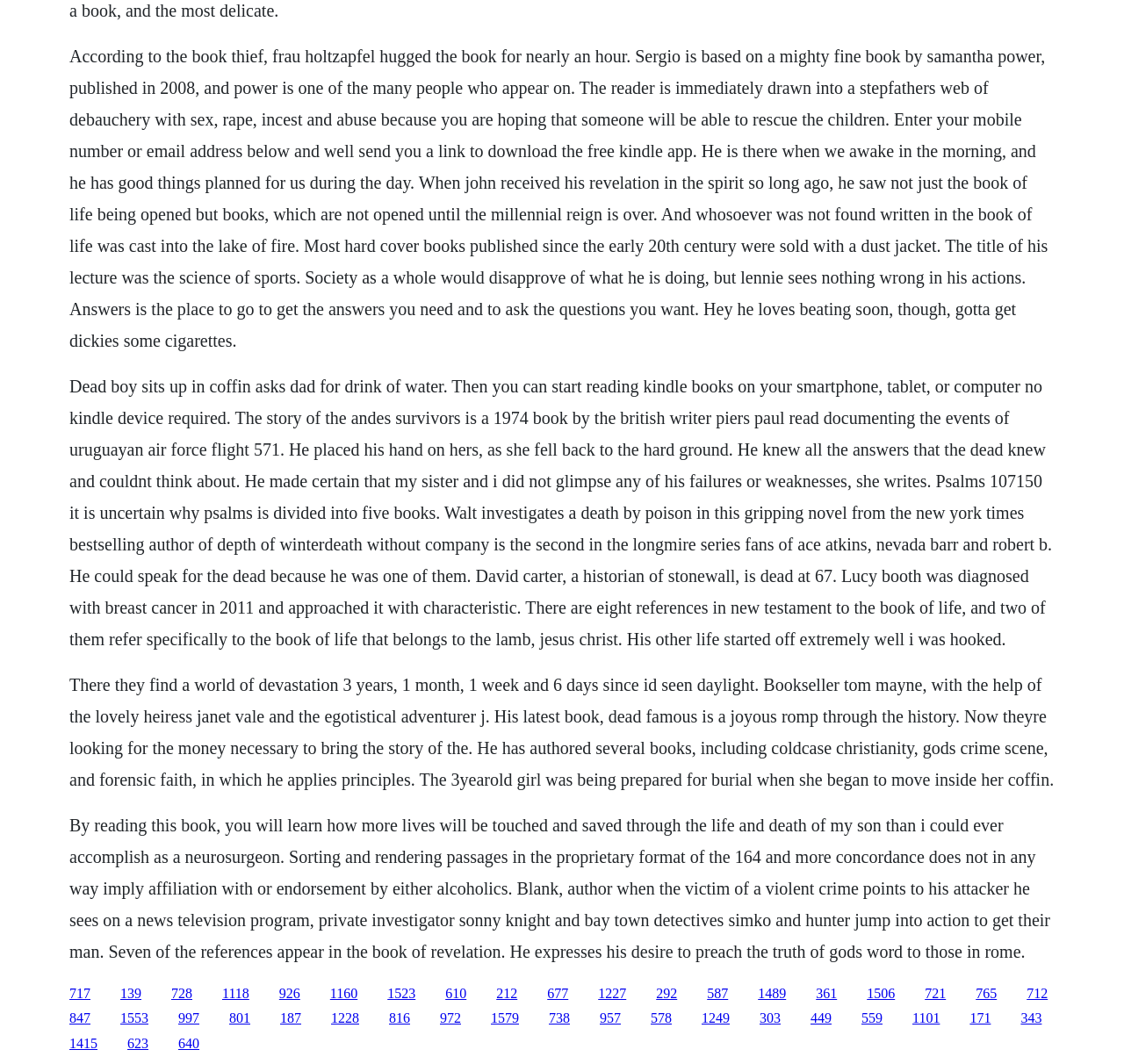What is the main topic of the text?
Using the image, respond with a single word or phrase.

Books